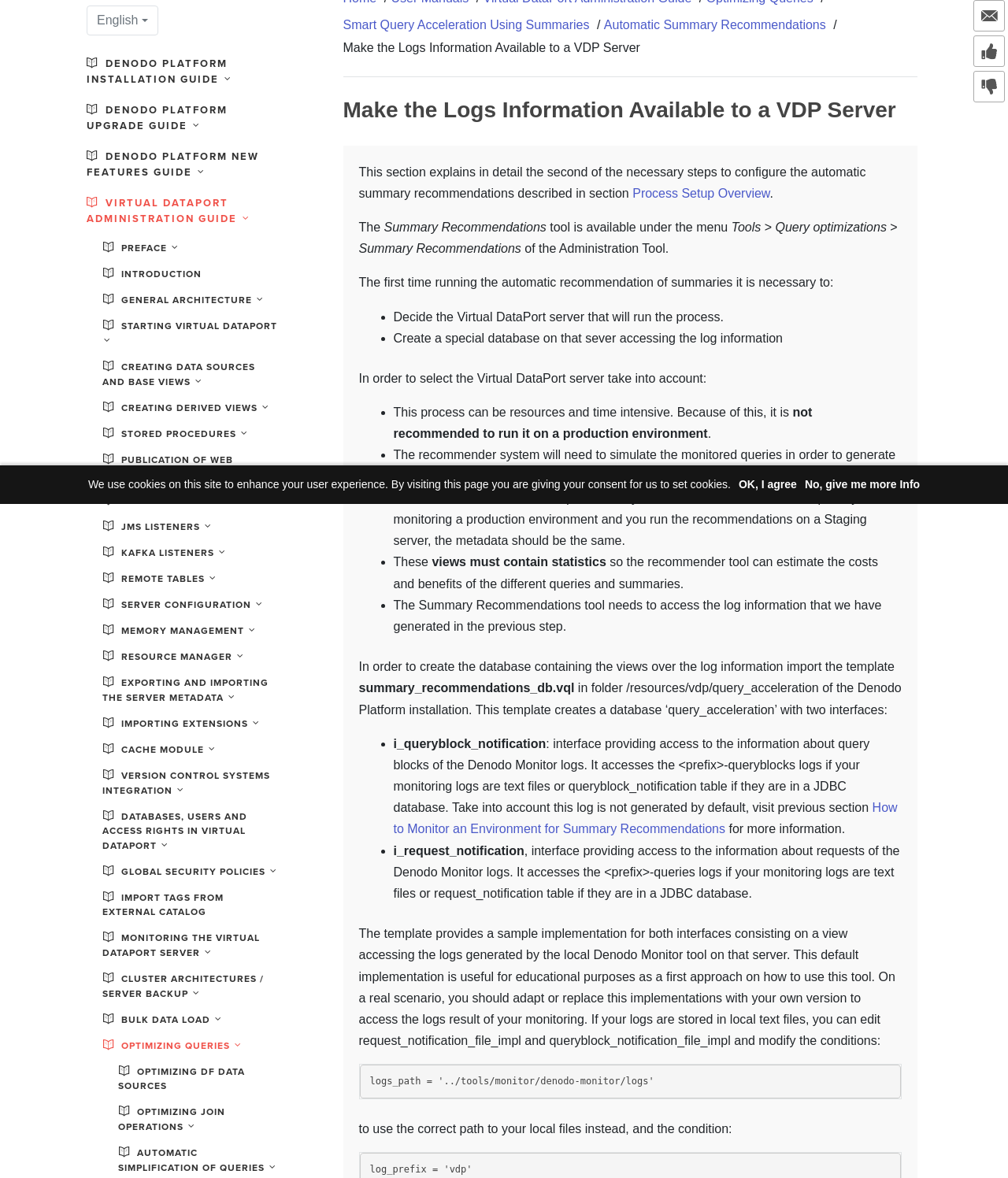Give the bounding box coordinates for the element described by: "Bulk Data Load".

[0.086, 0.853, 0.275, 0.875]